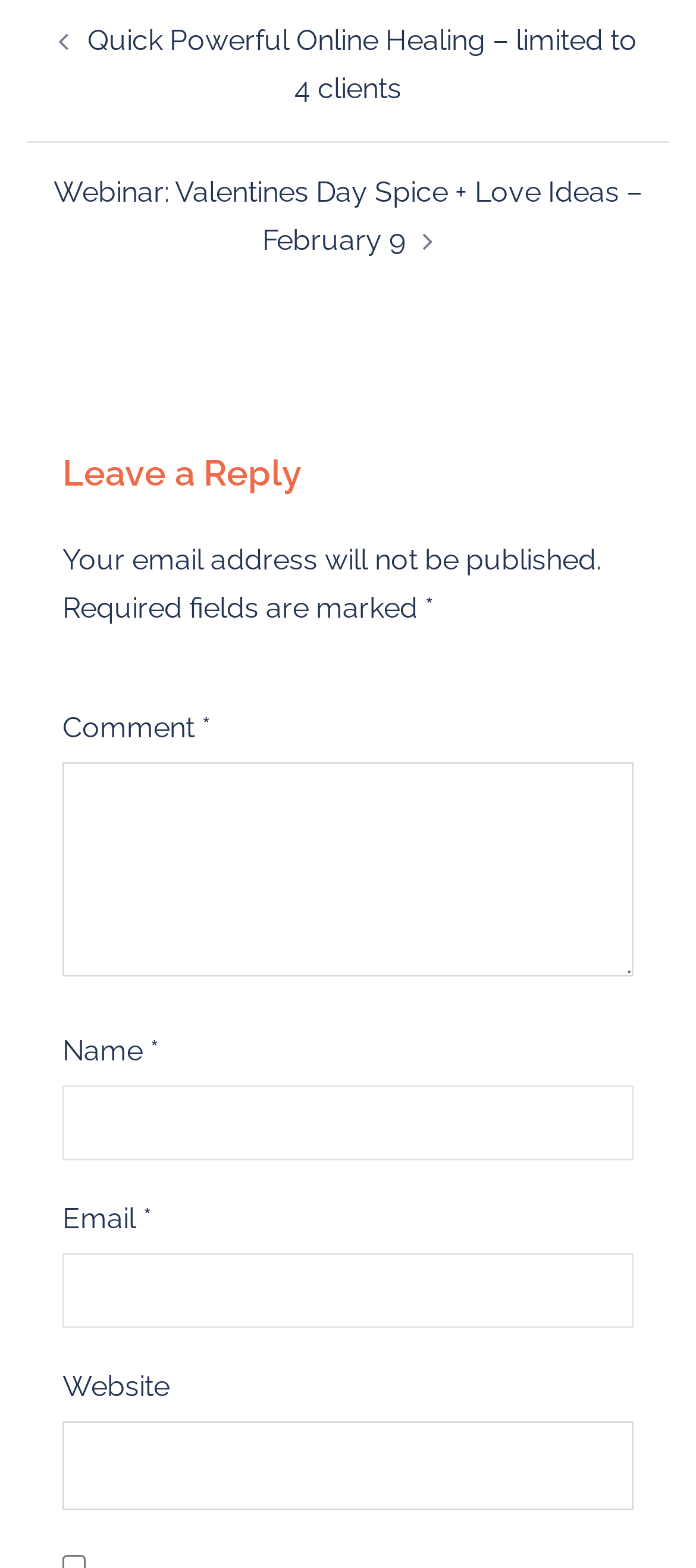Extract the bounding box of the UI element described as: "parent_node: Email * aria-describedby="email-notes" name="email"".

[0.09, 0.799, 0.91, 0.847]